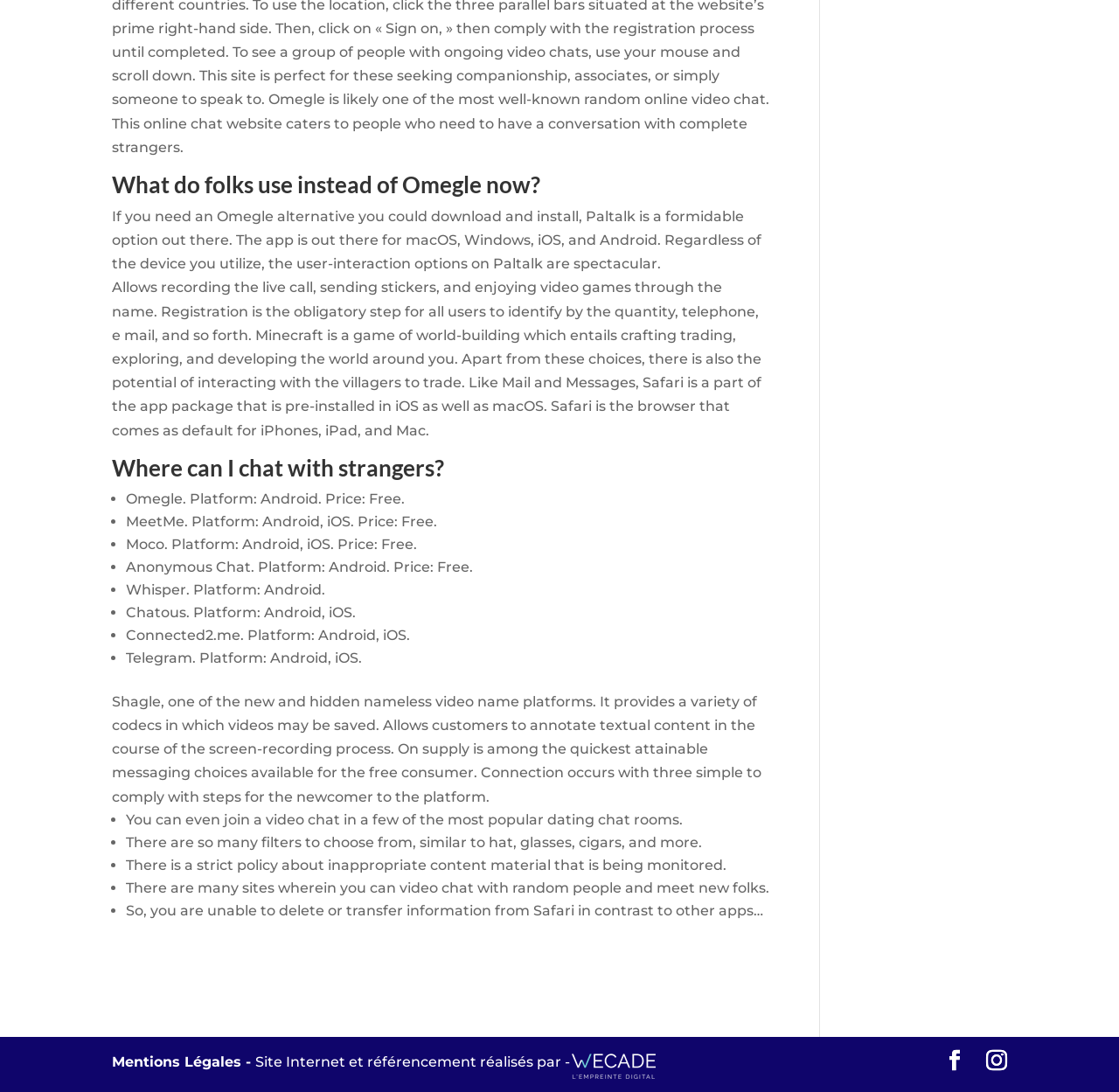Give a concise answer using one word or a phrase to the following question:
What is the price of MeetMe?

Free